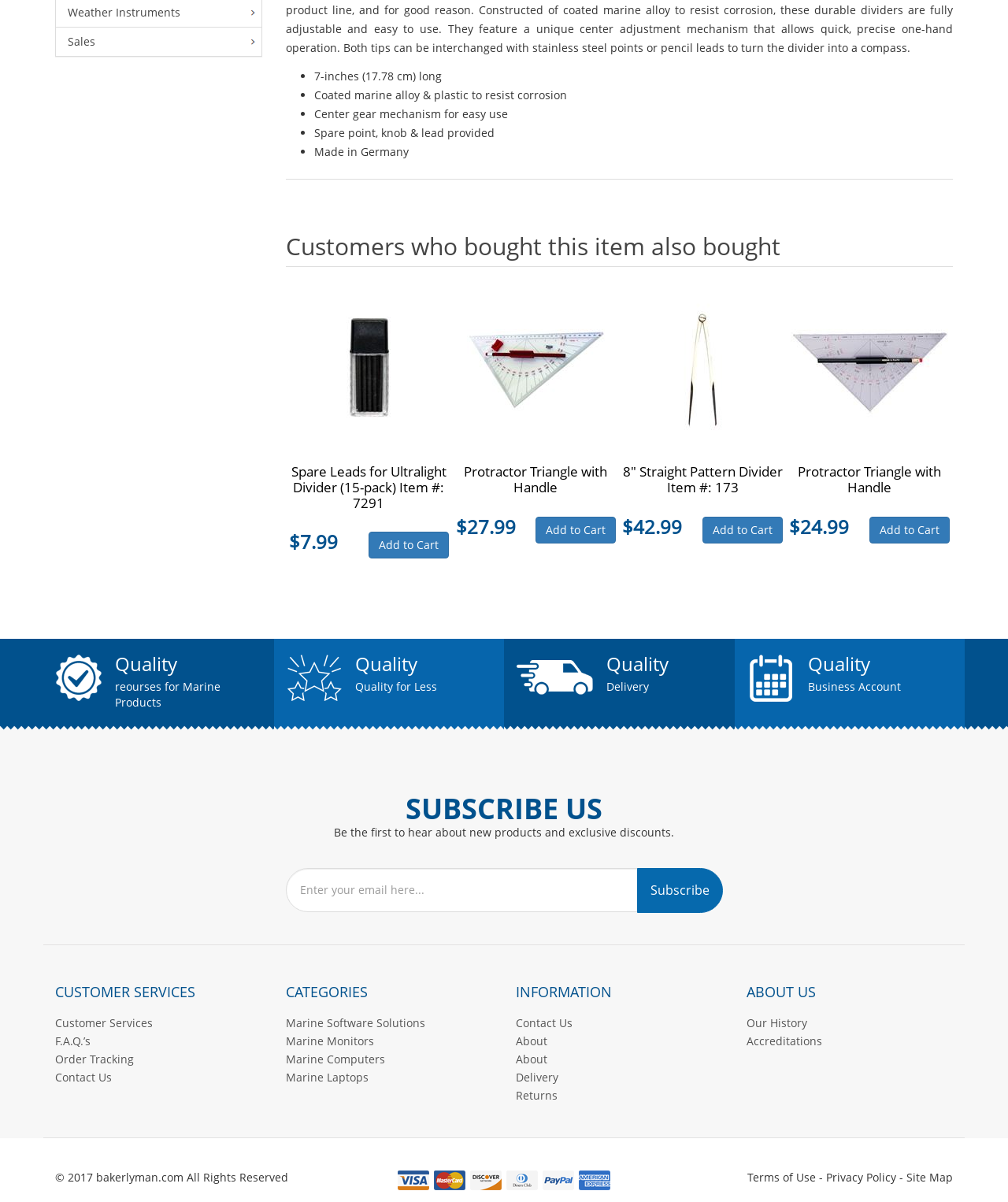From the webpage screenshot, predict the bounding box coordinates (top-left x, top-left y, bottom-right x, bottom-right y) for the UI element described here: Our History

[0.74, 0.845, 0.8, 0.857]